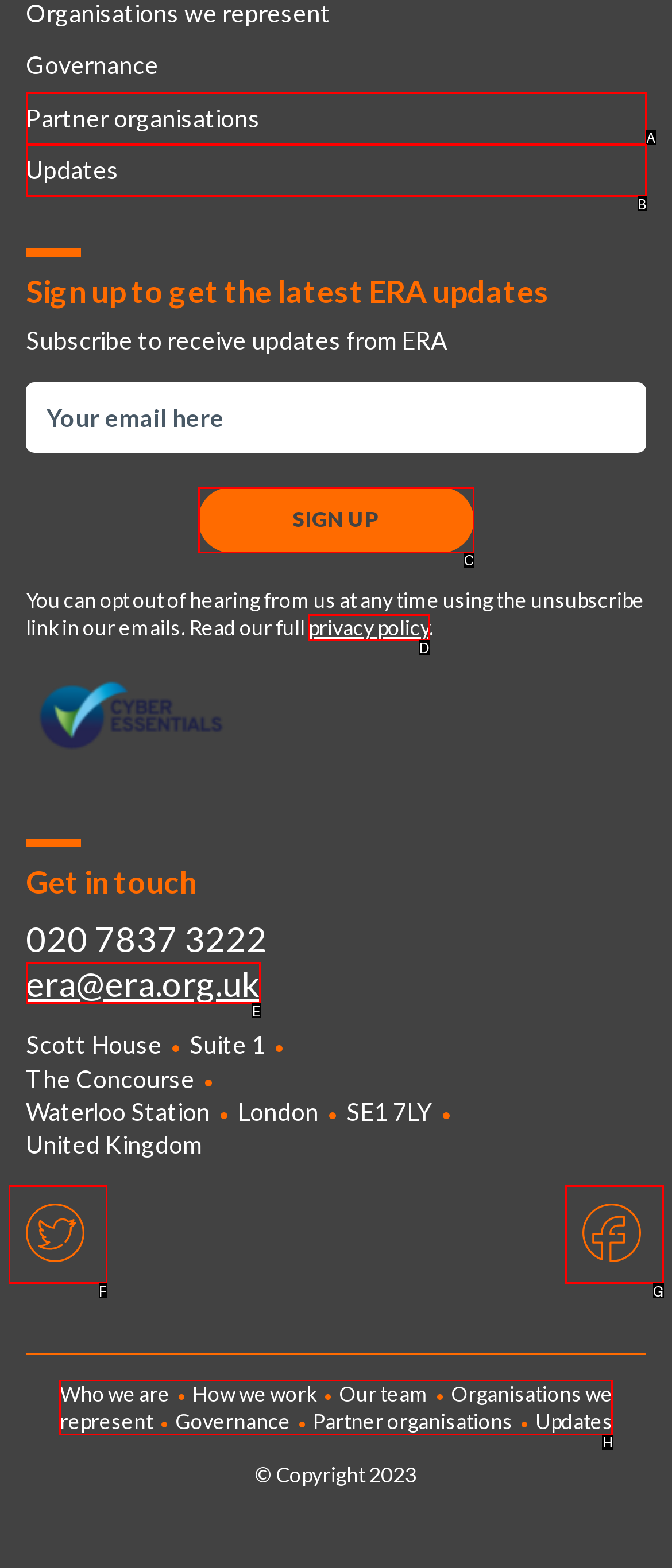From the description: Organisations we represent, select the HTML element that fits best. Reply with the letter of the appropriate option.

H